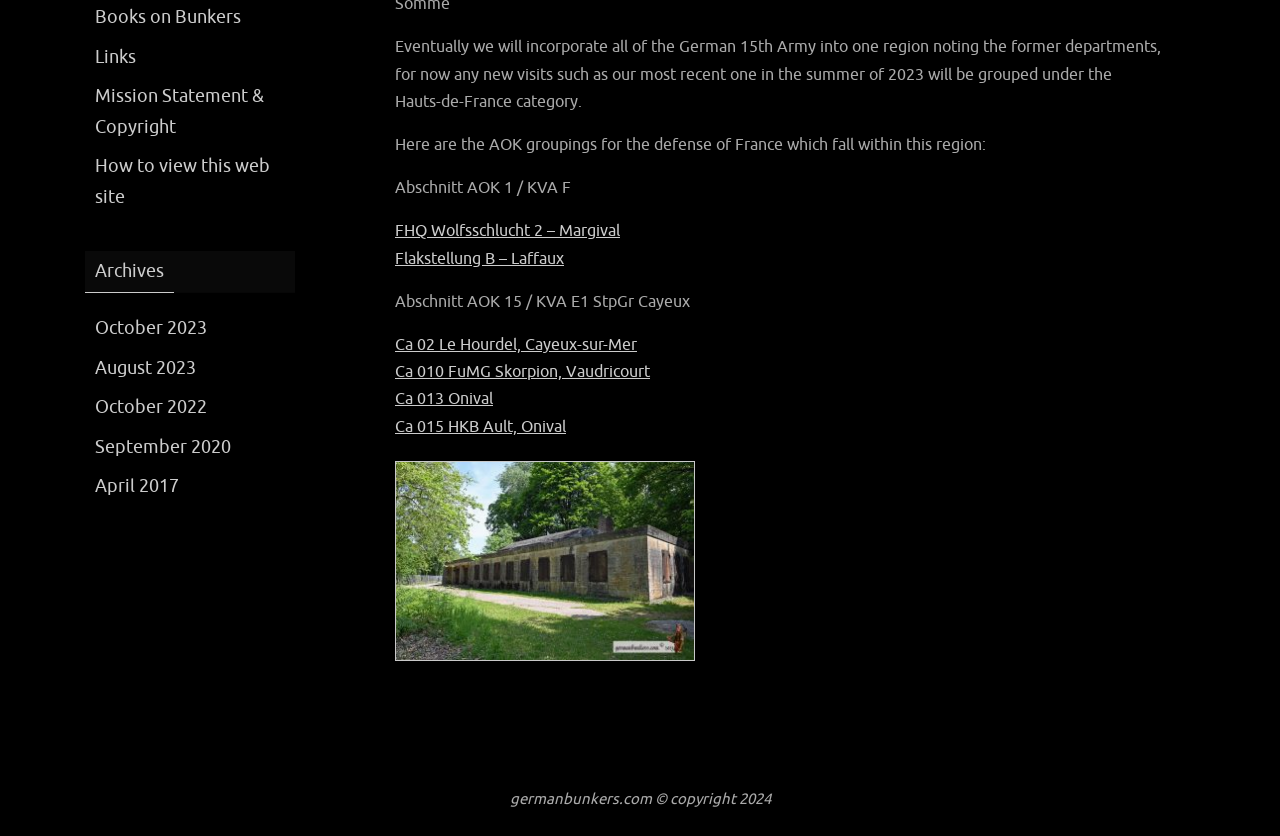Determine the bounding box for the described UI element: "Books on Bunkers".

[0.074, 0.007, 0.188, 0.035]